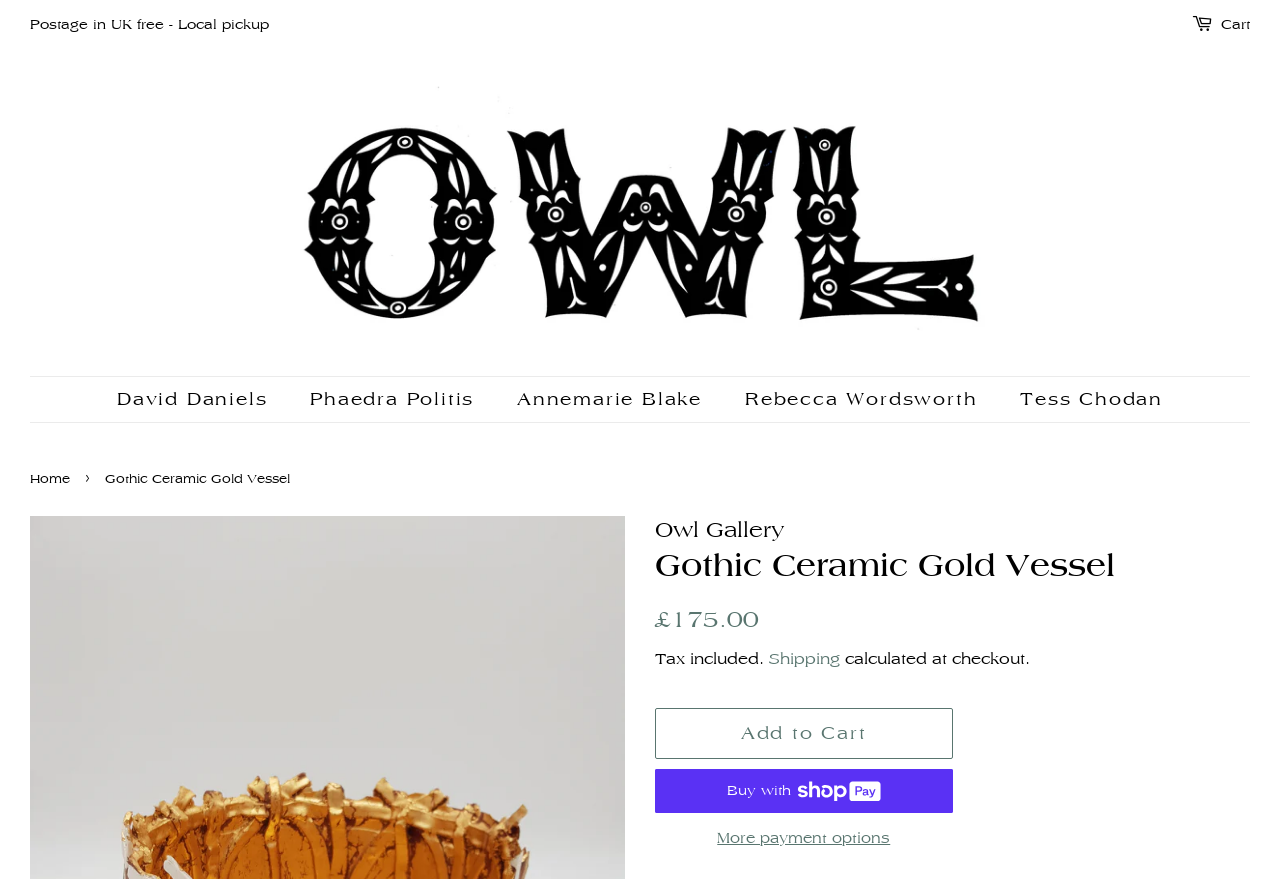Please specify the bounding box coordinates of the element that should be clicked to execute the given instruction: 'Click the 'More payment options' button'. Ensure the coordinates are four float numbers between 0 and 1, expressed as [left, top, right, bottom].

[0.512, 0.936, 0.744, 0.969]